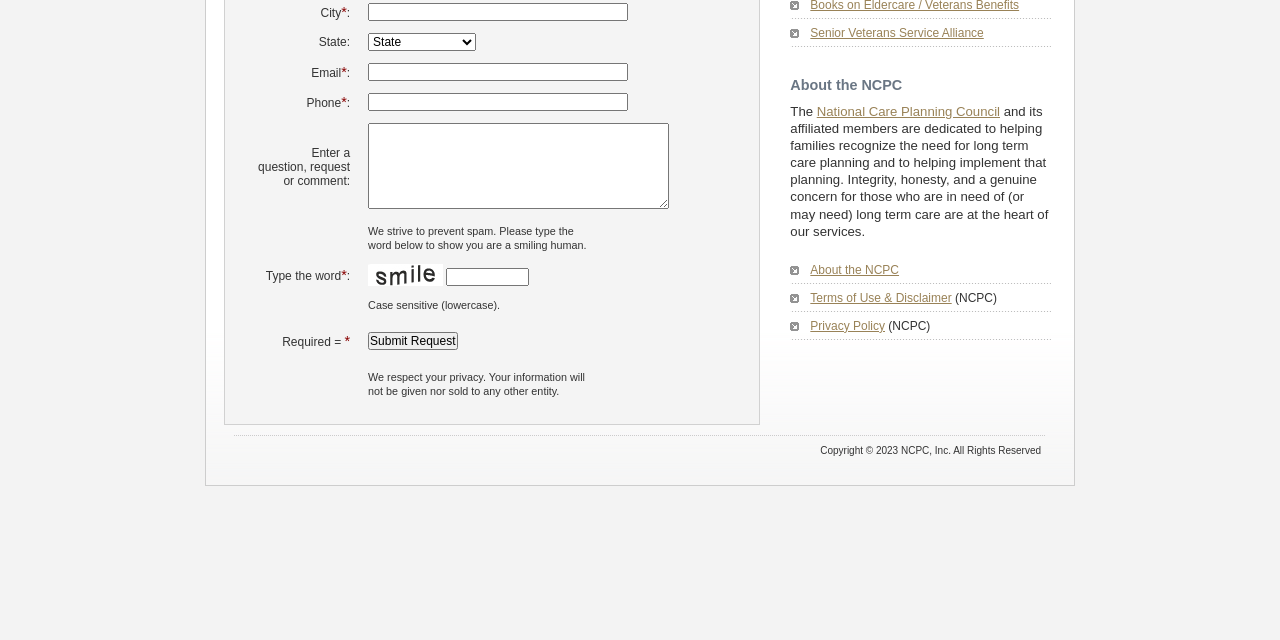Please determine the bounding box coordinates for the UI element described as: "Privacy Policy".

[0.617, 0.498, 0.691, 0.52]